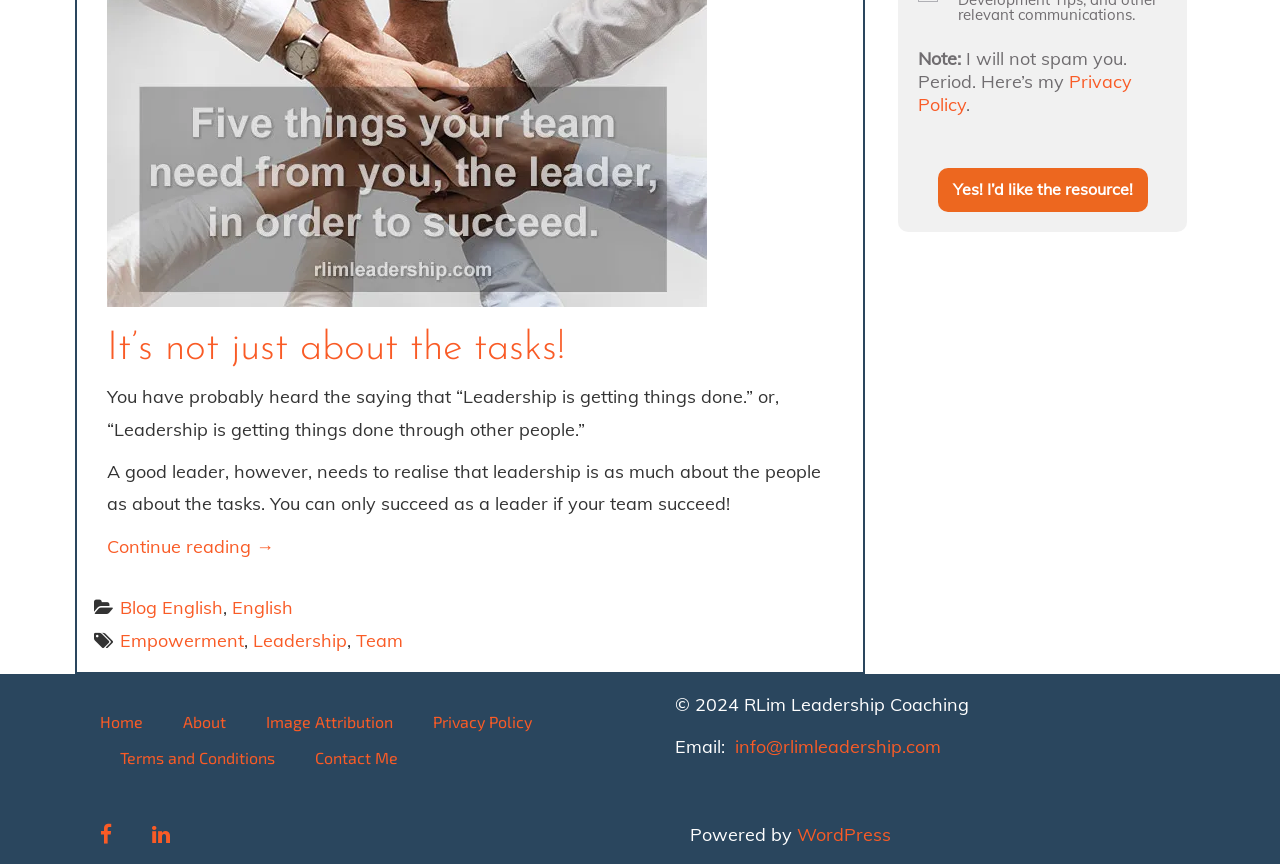Determine the bounding box for the UI element that matches this description: "alt="Designed by Utopian Gateway"".

None